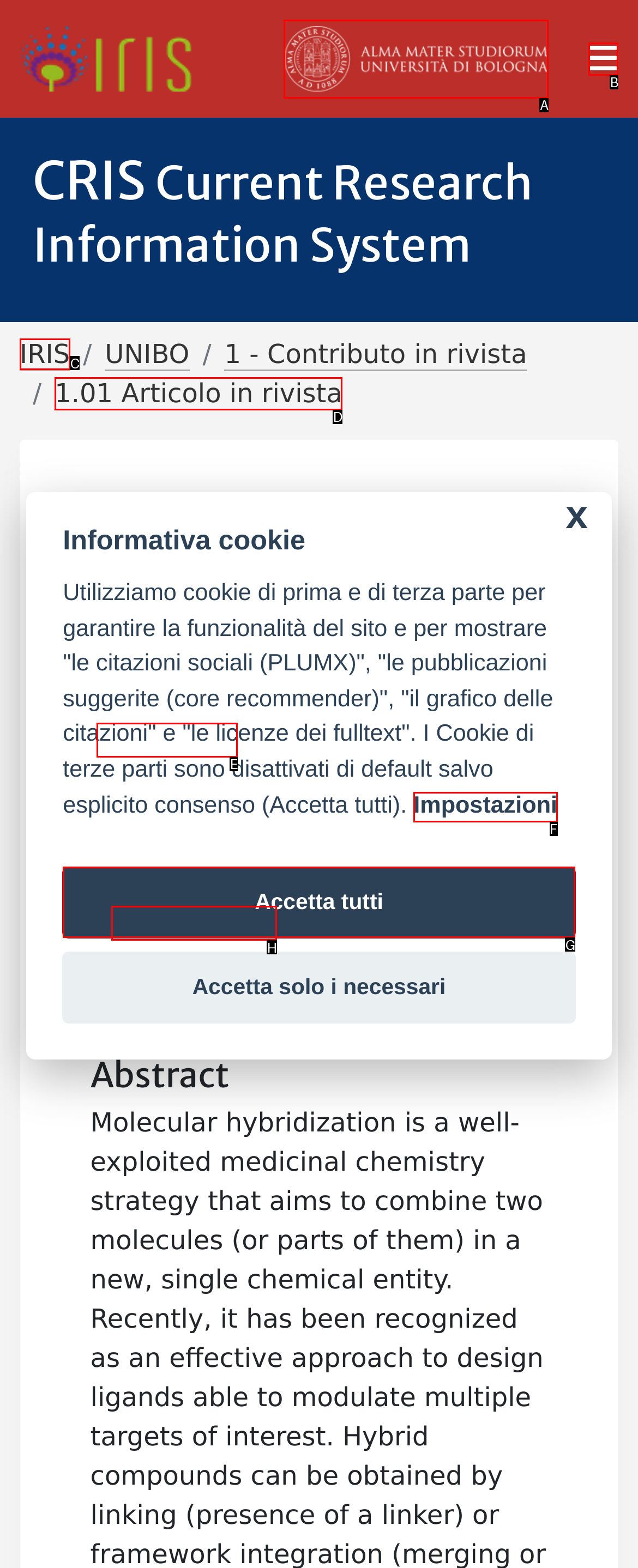Pick the HTML element that should be clicked to execute the task: view IRIS page
Respond with the letter corresponding to the correct choice.

C